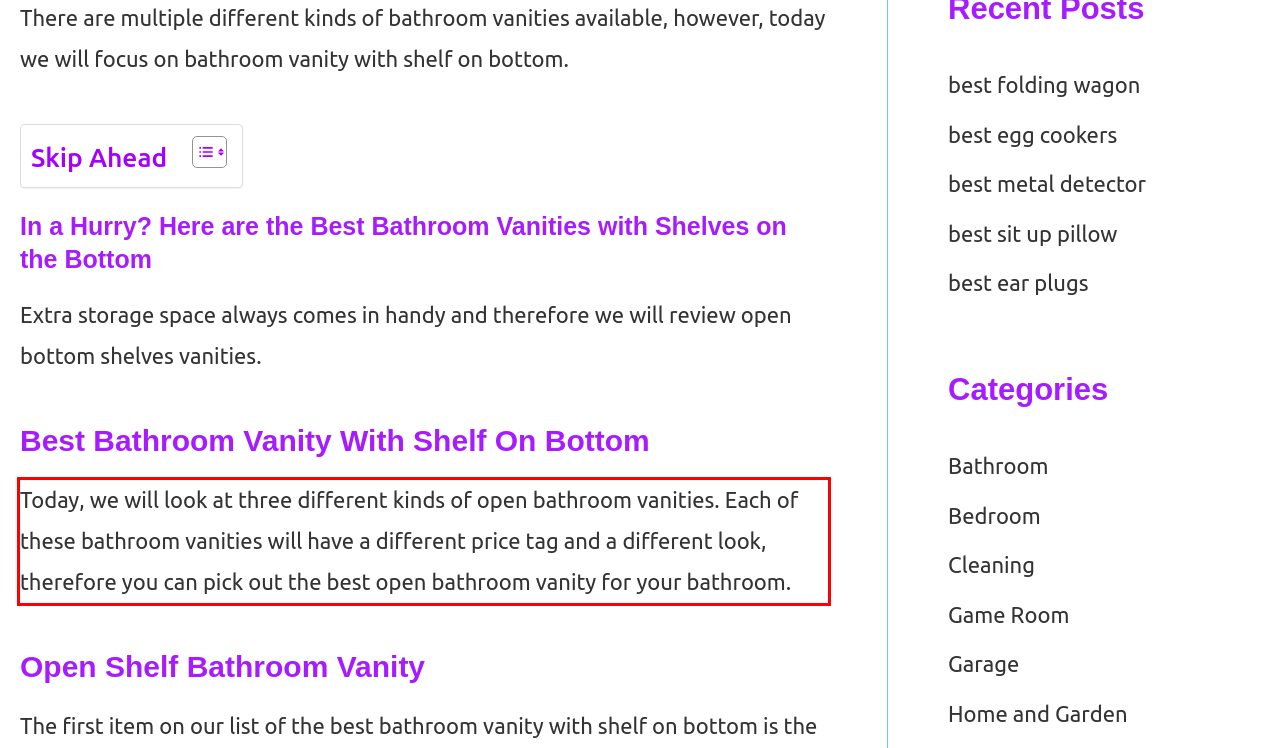You are presented with a webpage screenshot featuring a red bounding box. Perform OCR on the text inside the red bounding box and extract the content.

Today, we will look at three different kinds of open bathroom vanities. Each of these bathroom vanities will have a different price tag and a different look, therefore you can pick out the best open bathroom vanity for your bathroom.